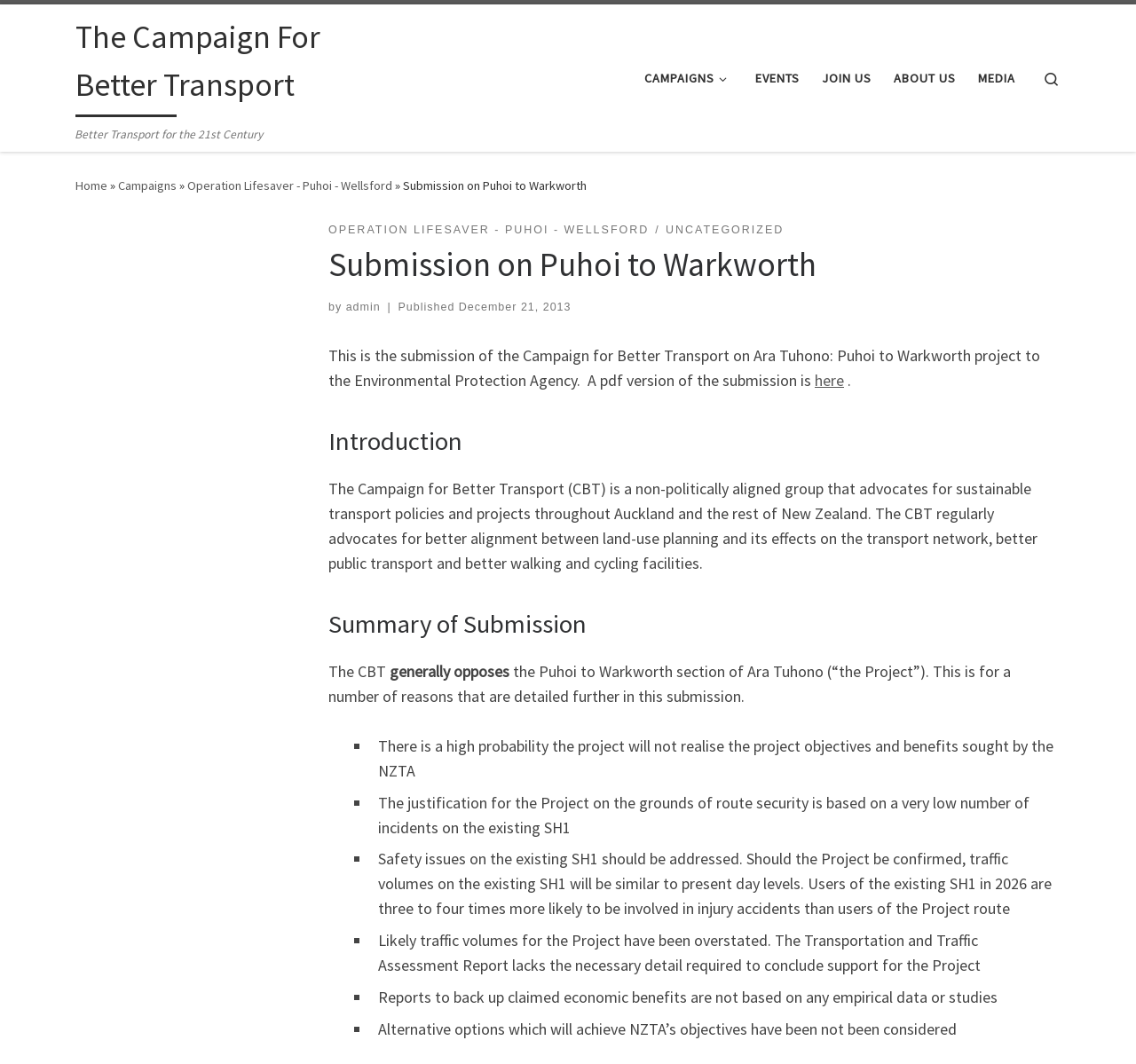Give a one-word or one-phrase response to the question:
What is one of the reasons the Campaign for Better Transport opposes the Puhoi to Warkworth project?

Safety issues on the existing SH1